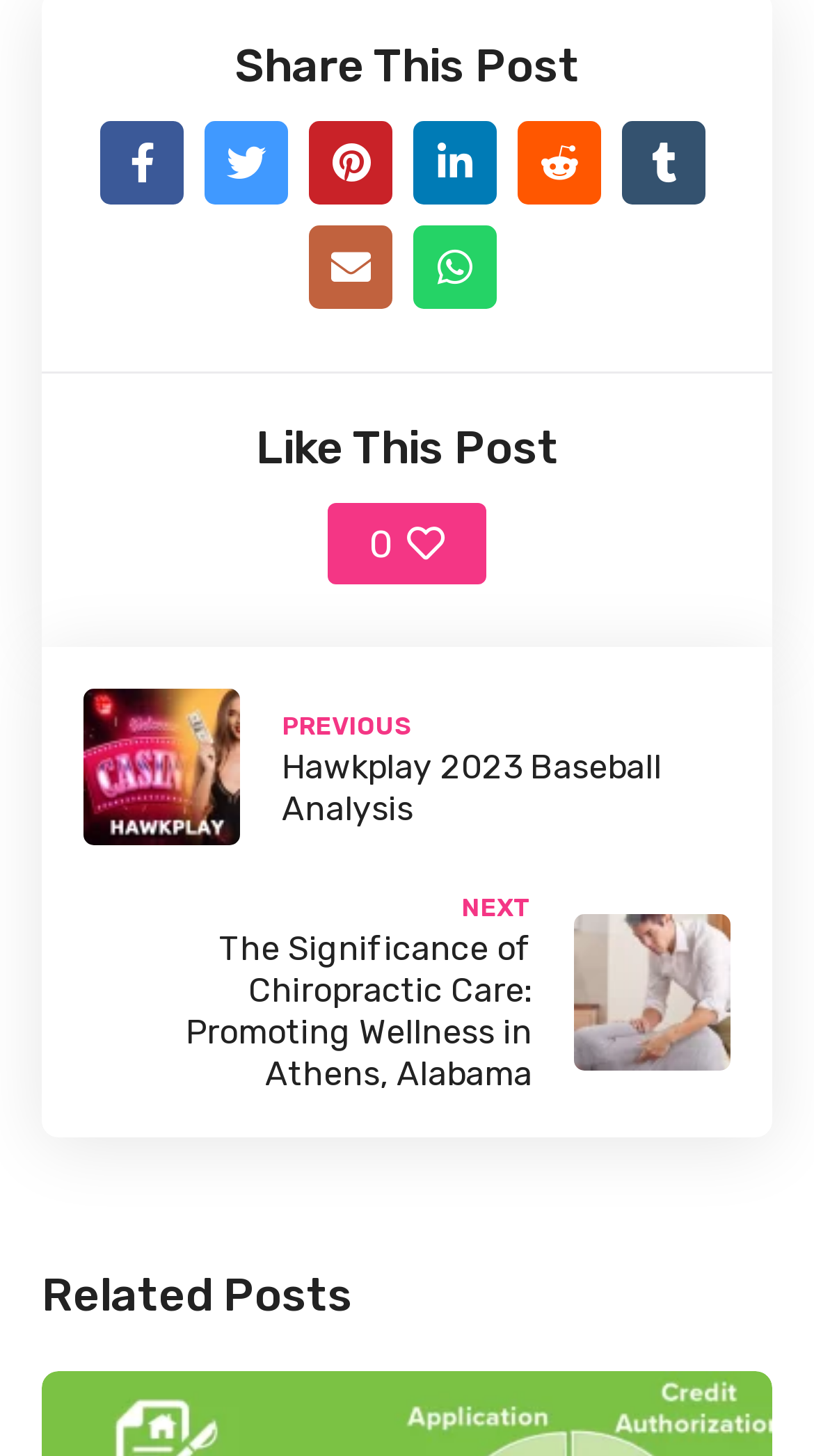Determine the bounding box for the UI element described here: "PreviousHawkplay 2023 Baseball Analysis".

[0.103, 0.473, 0.897, 0.581]